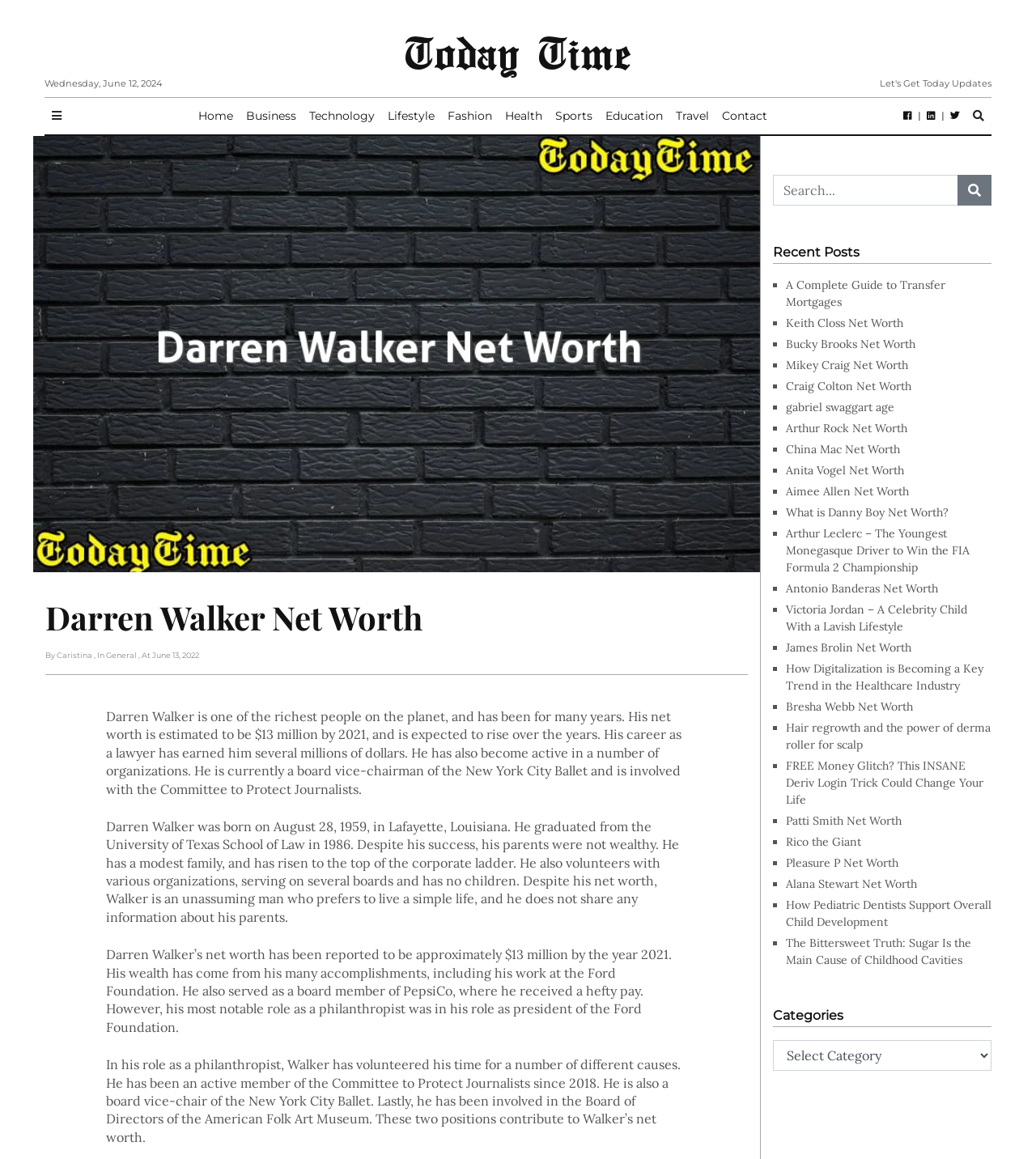Please locate the bounding box coordinates of the region I need to click to follow this instruction: "Read 'Recent Posts'".

[0.746, 0.211, 0.957, 0.228]